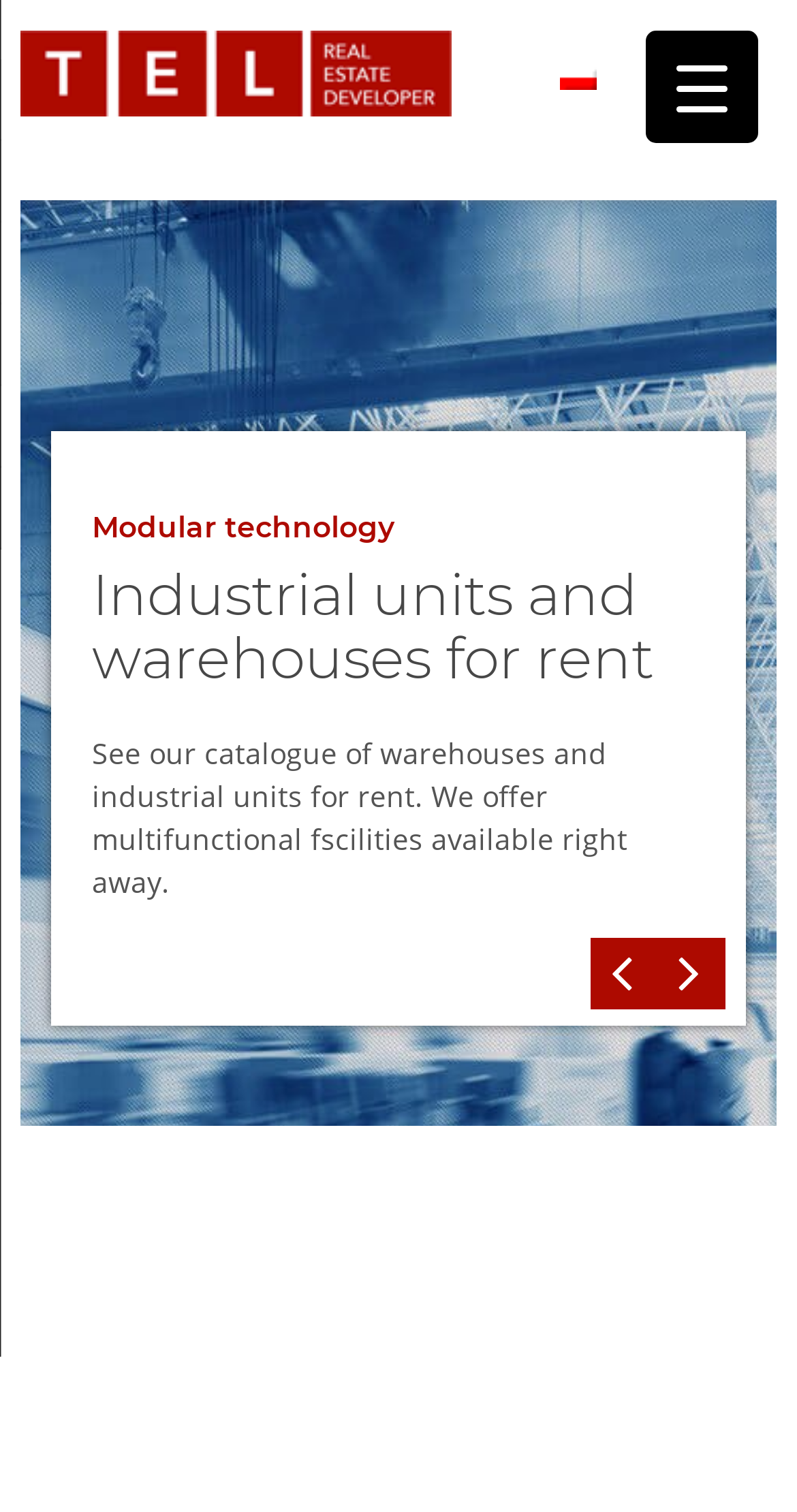Respond with a single word or short phrase to the following question: 
What is the language of the webpage?

Polish